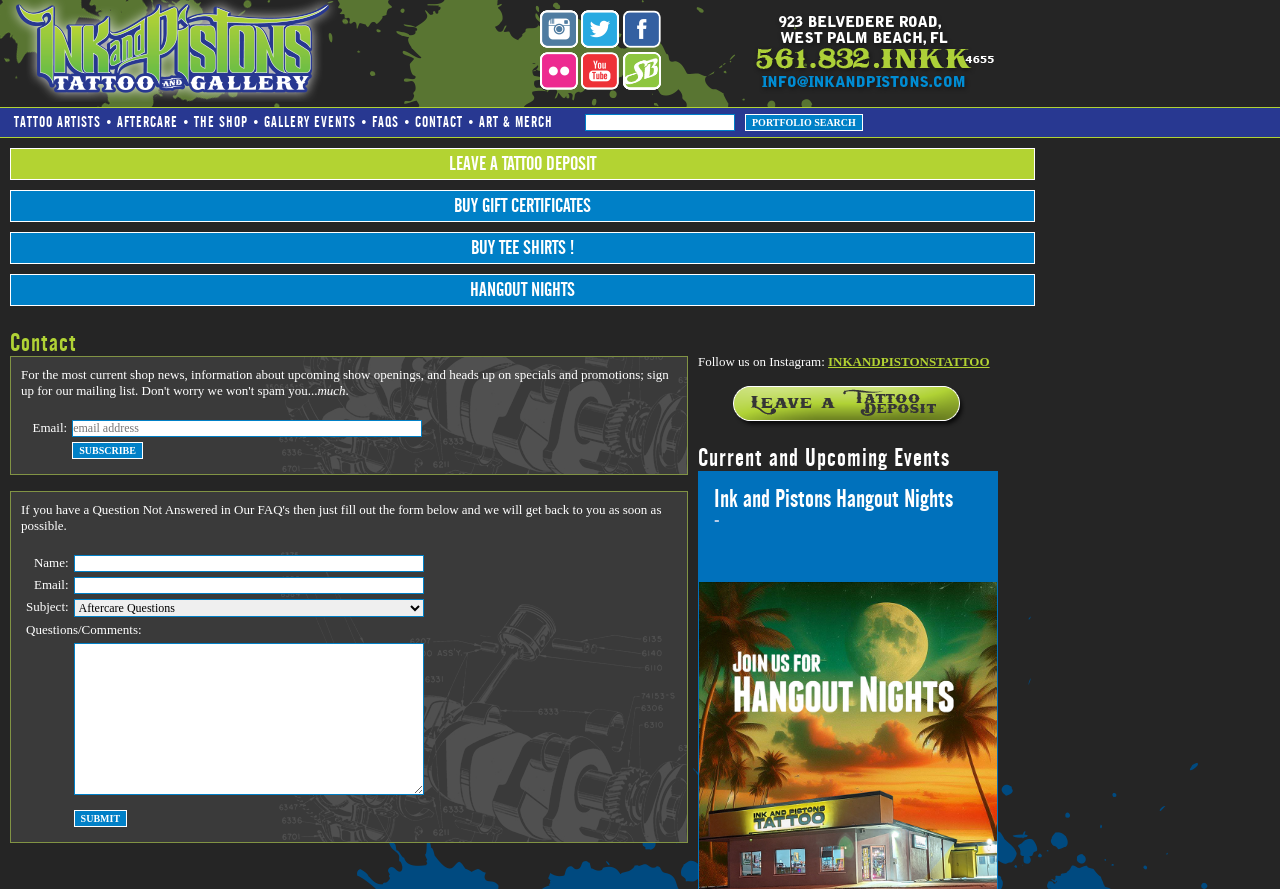How many links are there in the top navigation menu? Examine the screenshot and reply using just one word or a brief phrase.

7